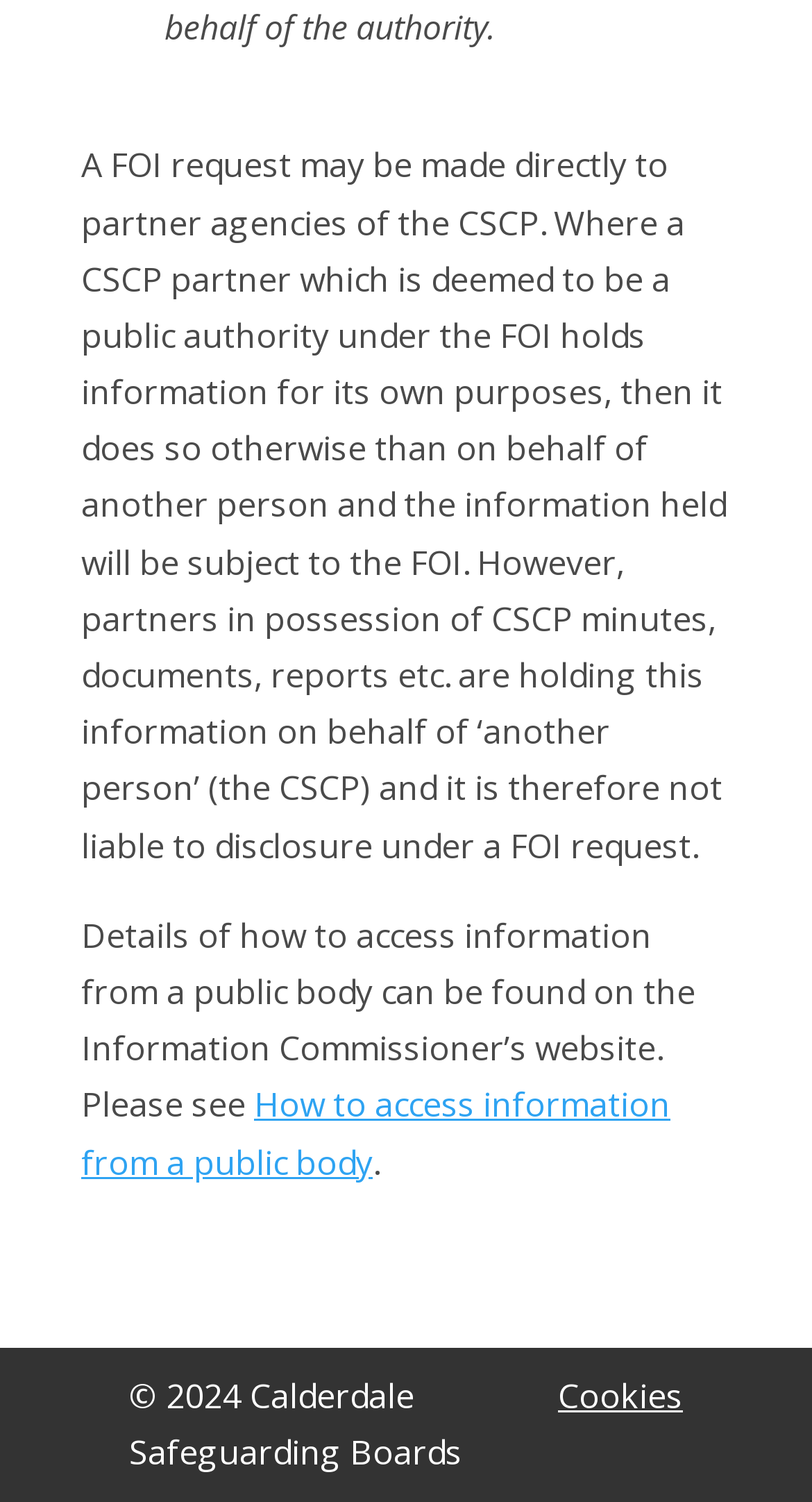Extract the bounding box coordinates of the UI element described: "Cookies". Provide the coordinates in the format [left, top, right, bottom] with values ranging from 0 to 1.

[0.687, 0.914, 0.841, 0.944]